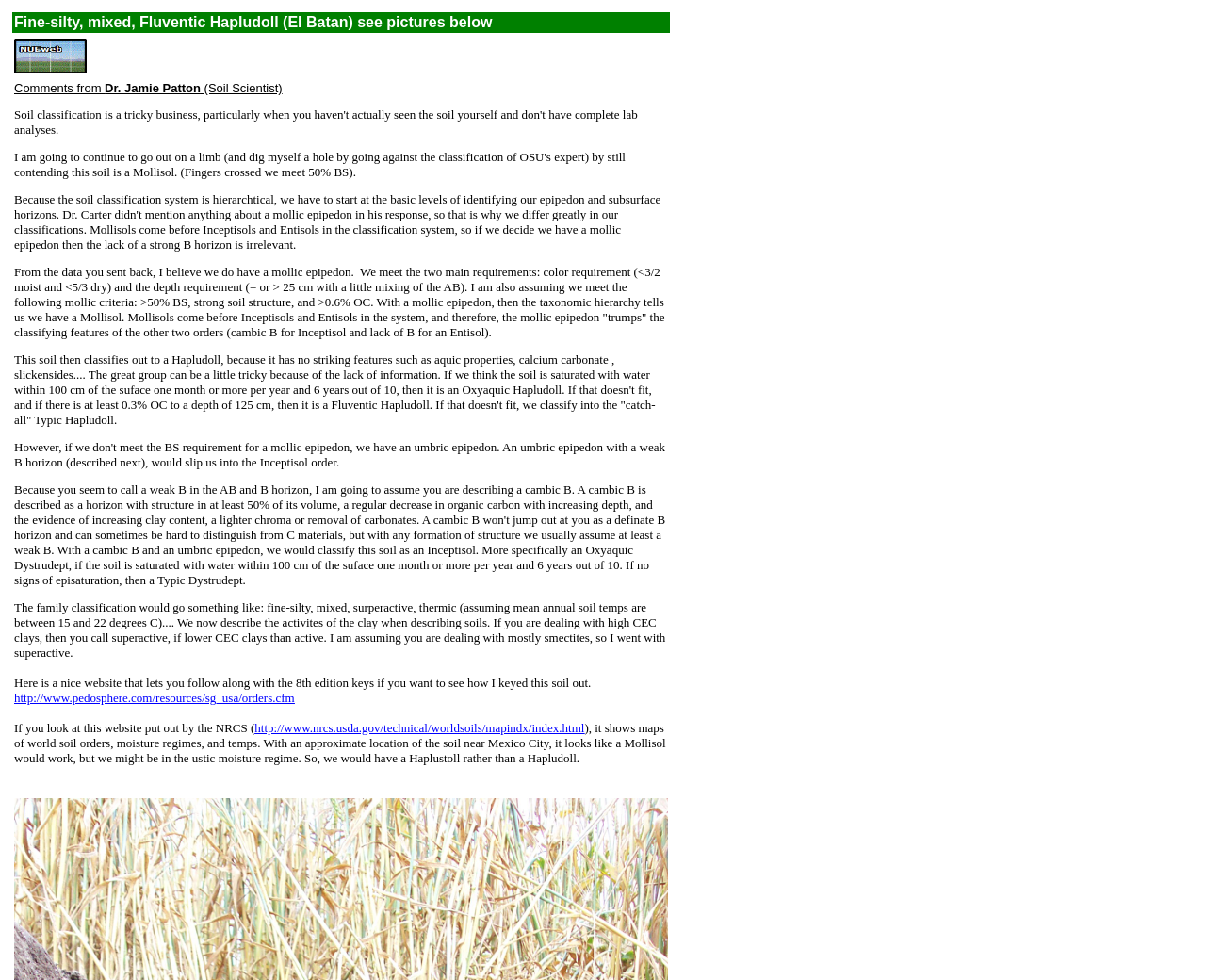Provide a brief response using a word or short phrase to this question:
What is the soil classification of El Batan?

Mollisol